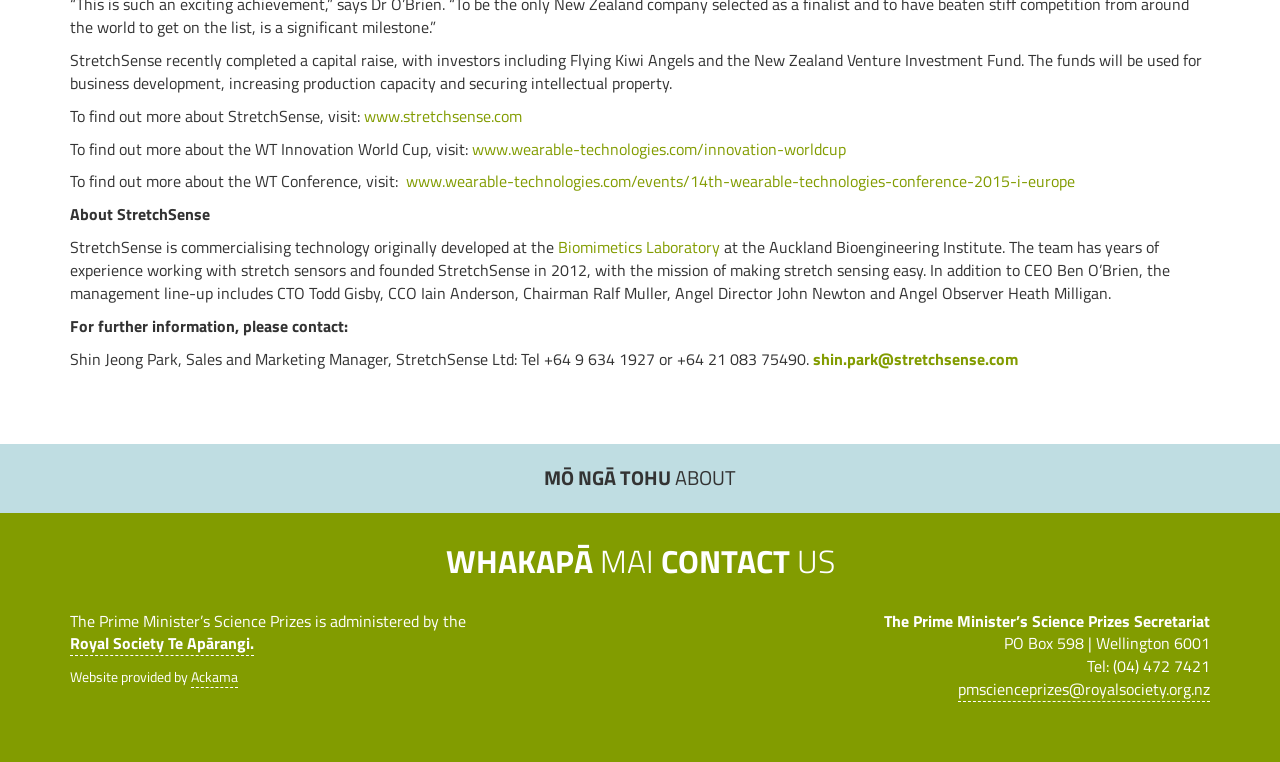Locate the bounding box coordinates of the area to click to fulfill this instruction: "visit Royal Society Te Apārangi website". The bounding box should be presented as four float numbers between 0 and 1, in the order [left, top, right, bottom].

[0.055, 0.829, 0.198, 0.861]